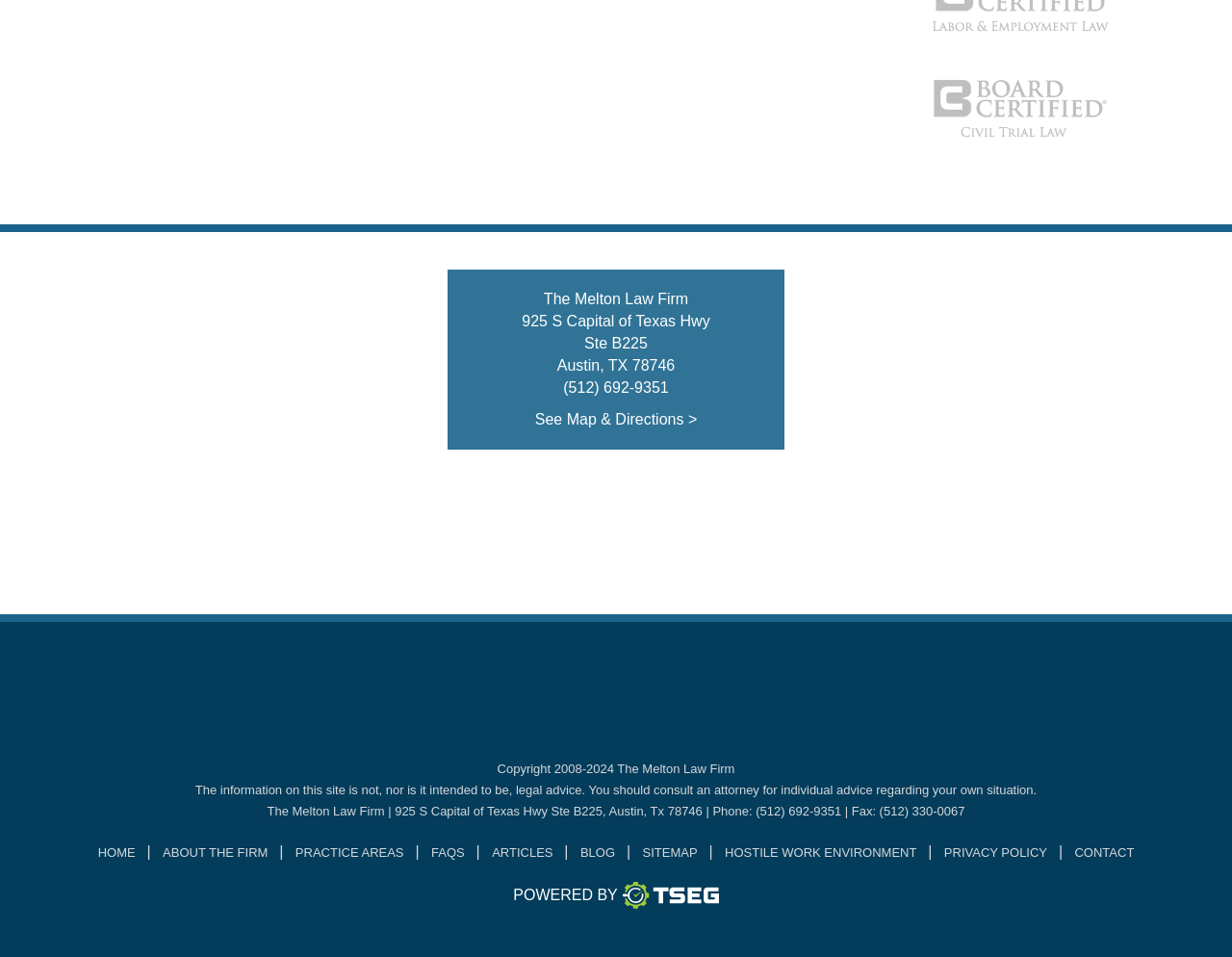Please determine the bounding box coordinates for the element that should be clicked to follow these instructions: "Click the 'HOME' link".

[0.079, 0.882, 0.11, 0.9]